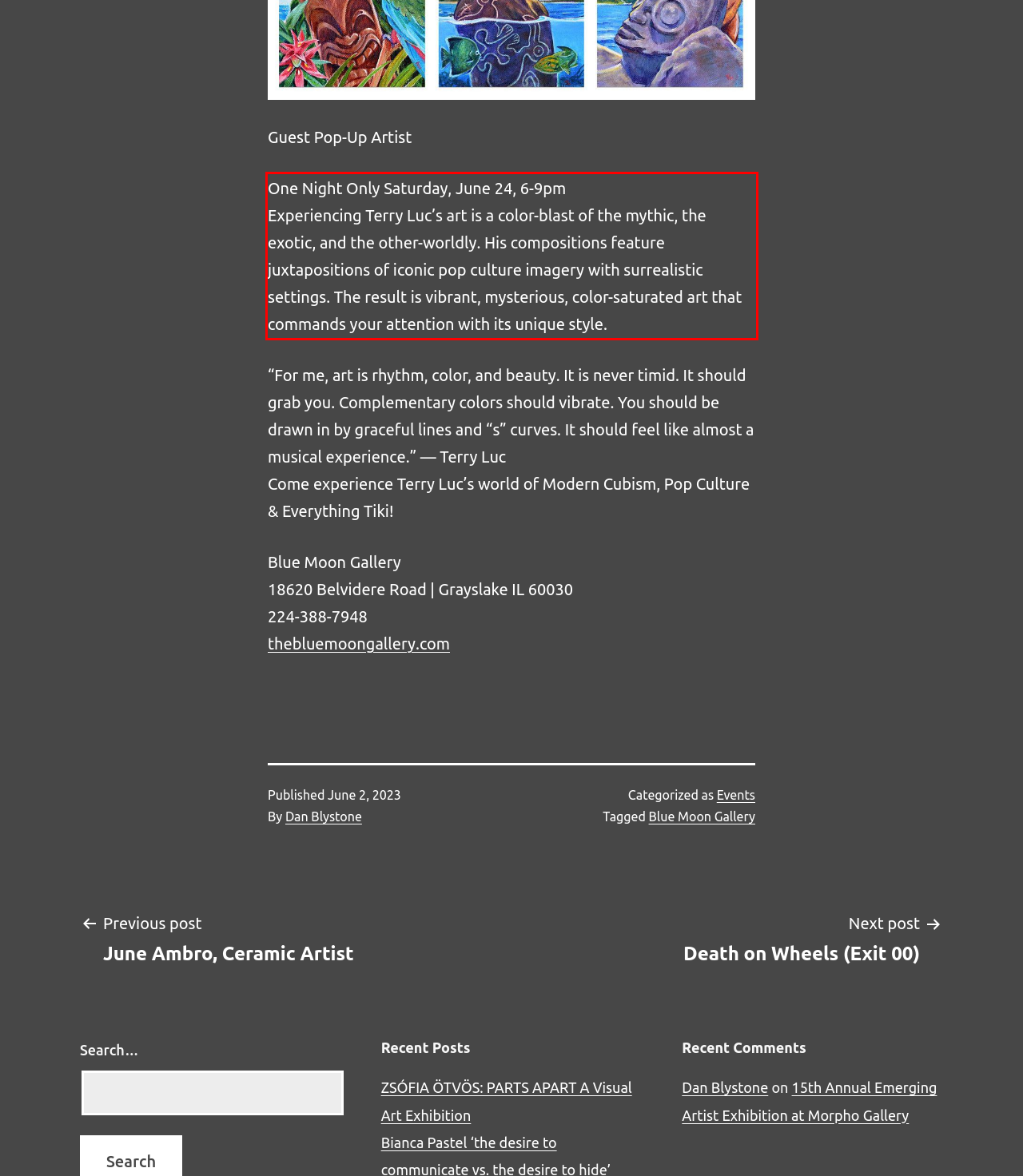Given a webpage screenshot with a red bounding box, perform OCR to read and deliver the text enclosed by the red bounding box.

One Night Only Saturday, June 24, 6-9pm Experiencing Terry Luc’s art is a color-blast of the mythic, the exotic, and the other-worldly. His compositions feature juxtapositions of iconic pop culture imagery with surrealistic settings. The result is vibrant, mysterious, color-saturated art that commands your attention with its unique style.